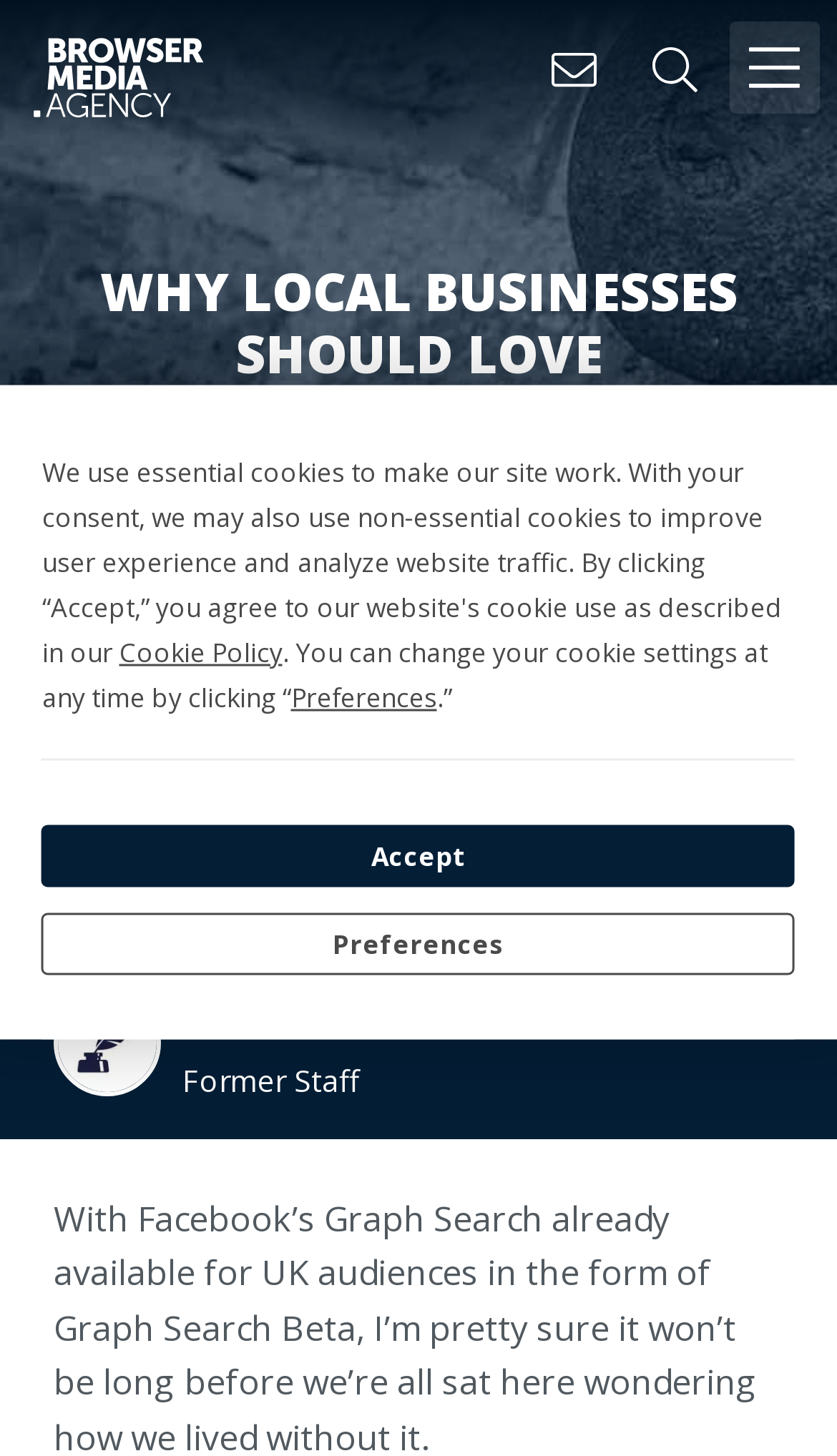Can you provide the bounding box coordinates for the element that should be clicked to implement the instruction: "contact Browser Media"?

[0.631, 0.015, 0.738, 0.08]